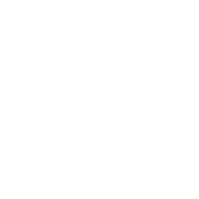Describe every significant element in the image thoroughly.

The image depicts a delightful representation of the "Maileg Maileg Mouse - Prince - Big Brother in Mint." This charming character features a classic design, typically made from high-quality materials suitable for children's play and imagination. The mouse is dressed in royal attire, complete with a cute crown, symbolizing its status. 

Adjacent to its description, key details are highlighted: the dimensions are approximately 3.30 inches in length and width, and a height of 5.3 inches, with a weight of 0.3 lb. This whimsical toy is handcrafted, ensuring each piece has its unique touch, perfect for sparking joy and creativity in young hearts. Ideal for gifting or as part of a collection, the Maileg mouse embodies a blend of playfulness and style.